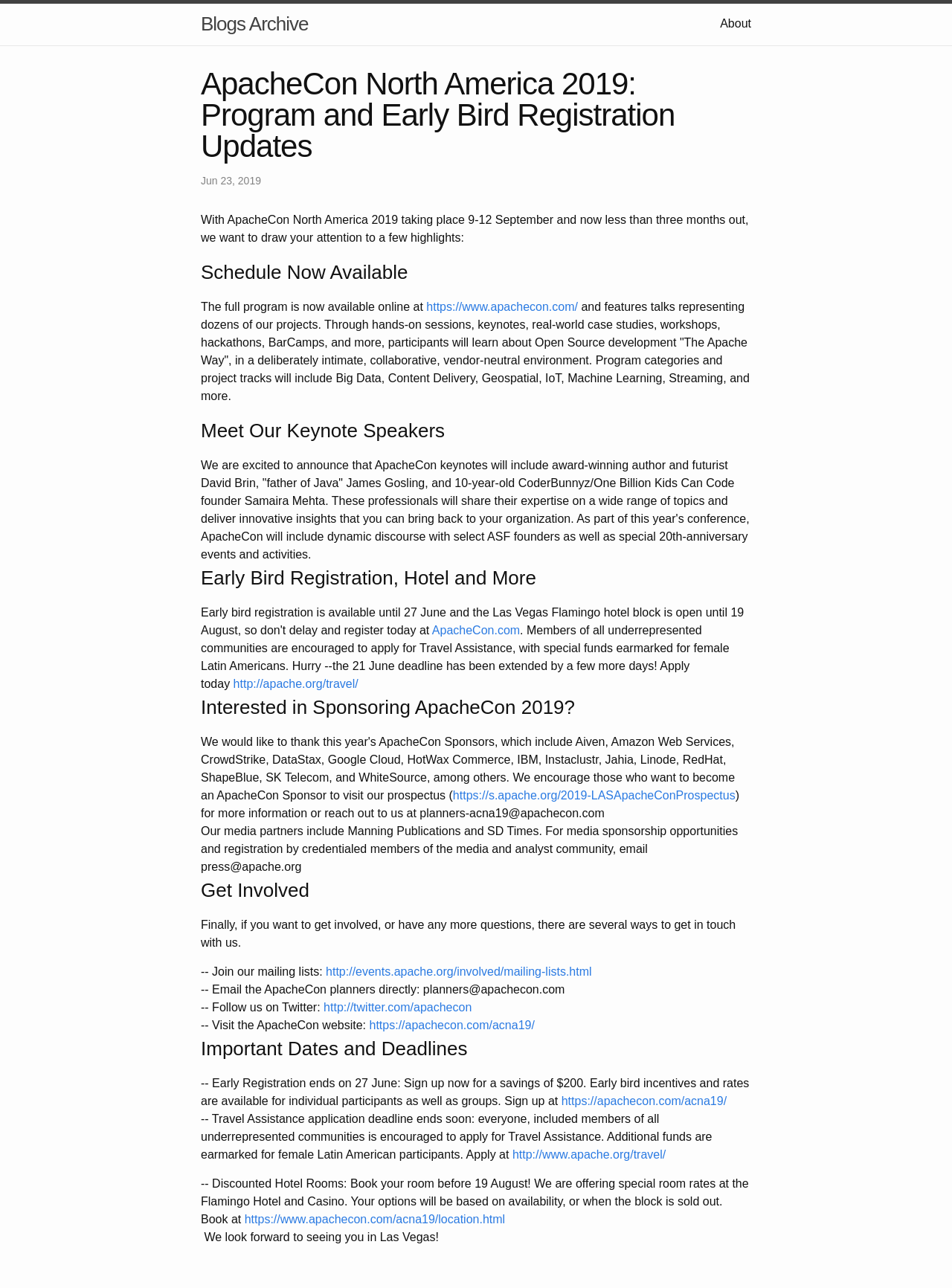Please identify the bounding box coordinates of the element's region that I should click in order to complete the following instruction: "Follow ApacheCon on Twitter". The bounding box coordinates consist of four float numbers between 0 and 1, i.e., [left, top, right, bottom].

[0.34, 0.777, 0.496, 0.787]